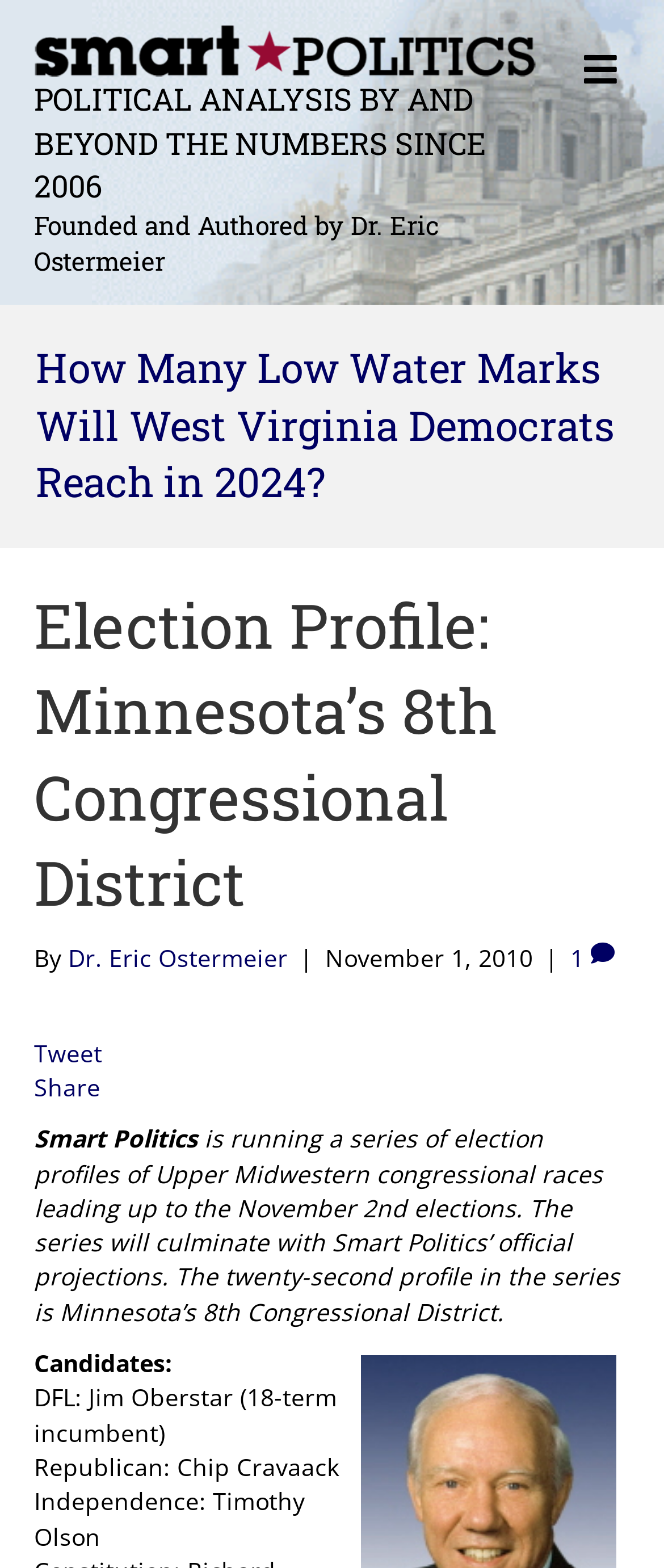Please provide a comprehensive answer to the question below using the information from the image: What is the name of the founder of Smart Politics?

I found the answer by looking at the heading 'Founded and Authored by Dr. Eric Ostermeier' which is located below the main heading 'POLITICAL ANALYSIS BY AND BEYOND THE NUMBERS SINCE 2006'.